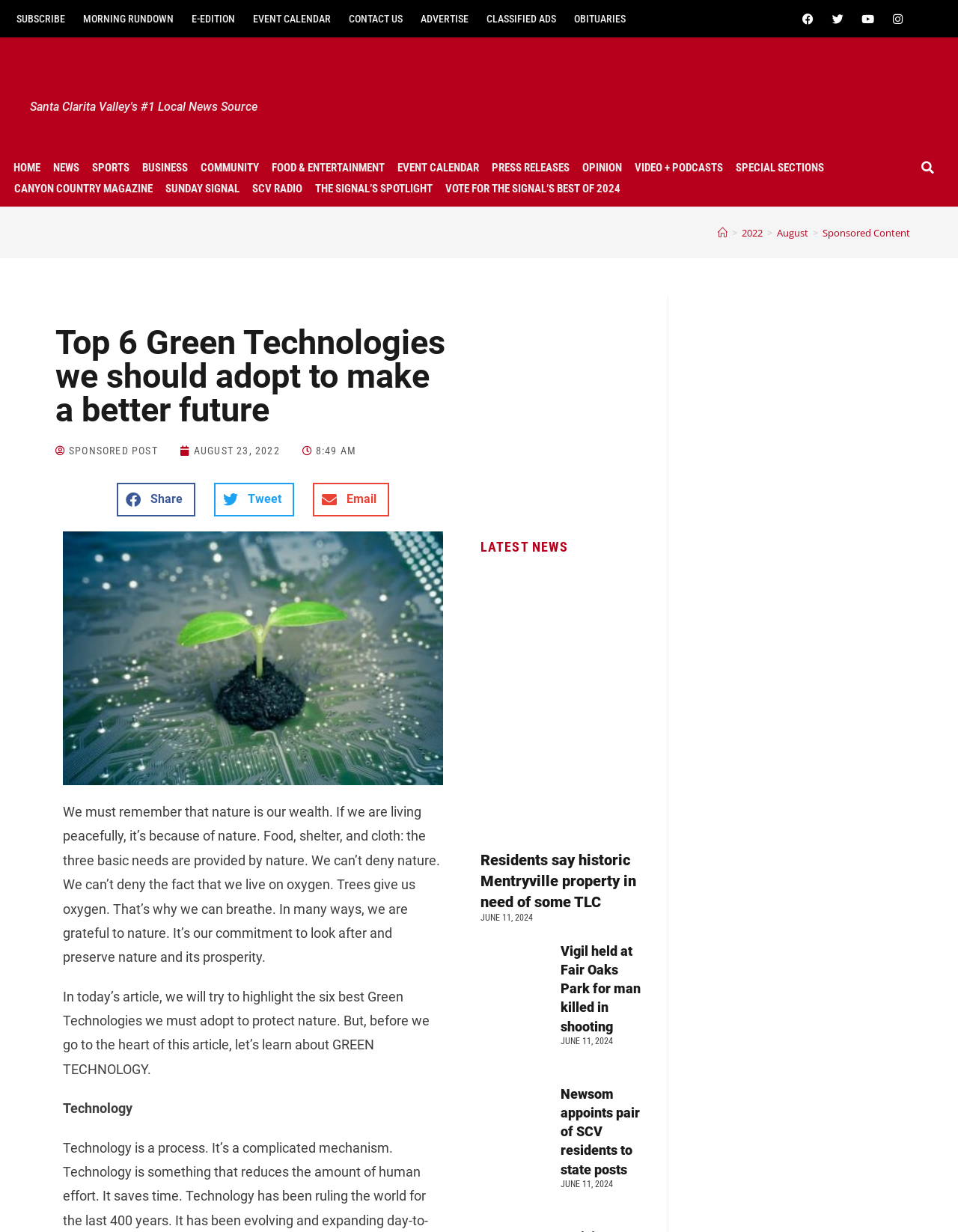Provide a brief response to the question below using one word or phrase:
What is the topic of the sponsored post?

Green Technologies